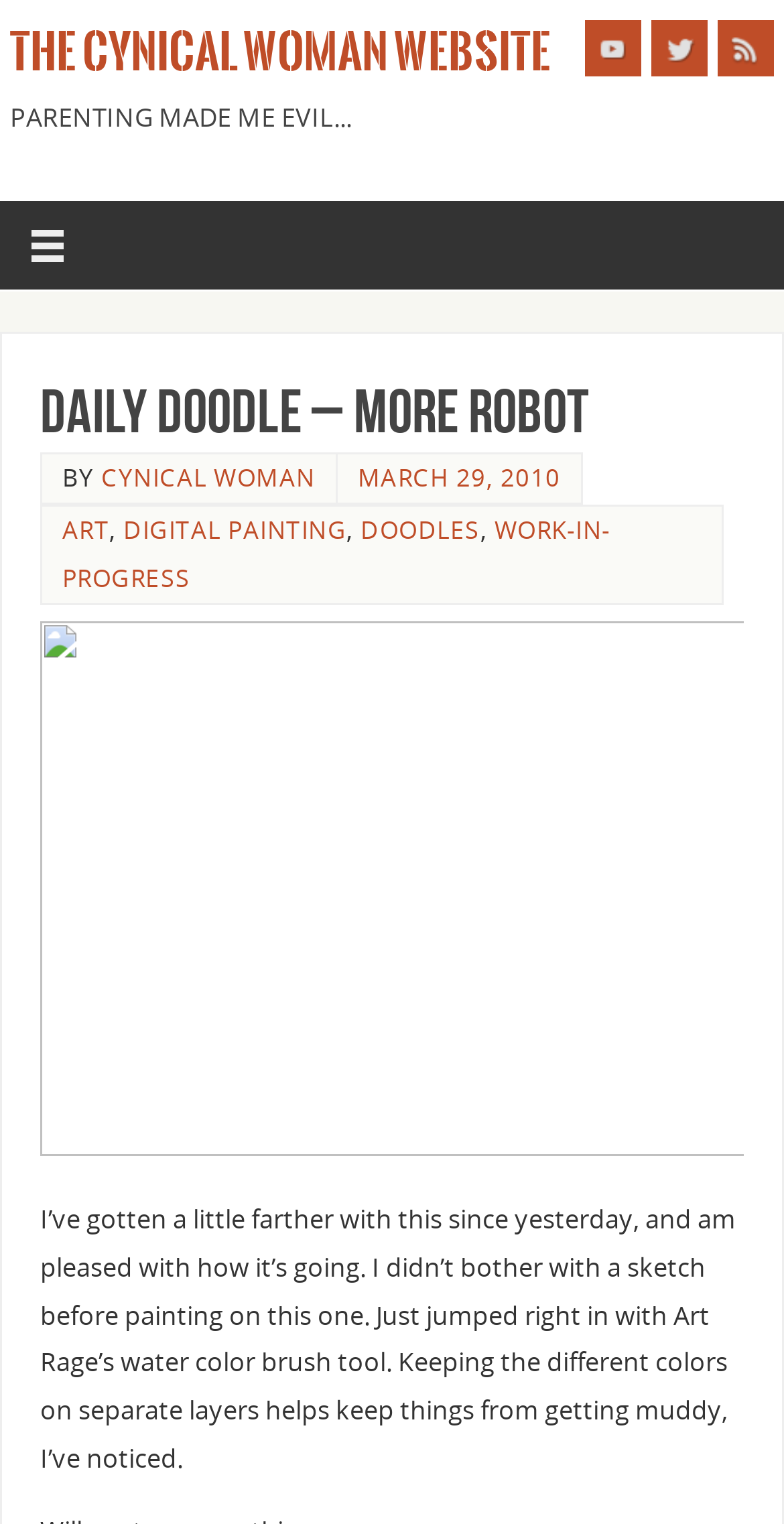Locate the bounding box coordinates of the element I should click to achieve the following instruction: "View RSS feed".

[0.915, 0.013, 0.987, 0.05]